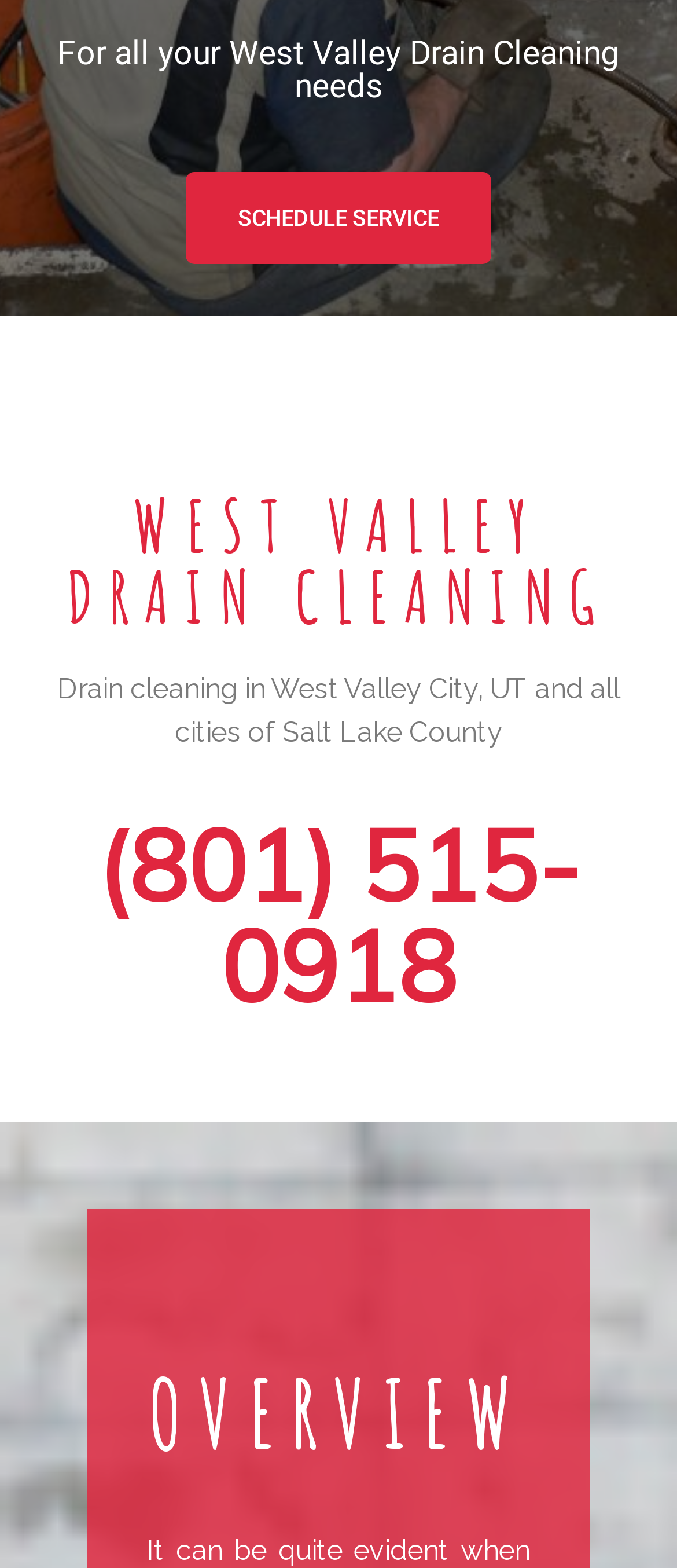What is the main topic of this webpage?
Look at the webpage screenshot and answer the question with a detailed explanation.

I found the answer by looking at the heading elements and the static text elements. The heading elements mention 'West Valley Drain Cleaning' and 'Drain cleaning in West Valley City, UT and all cities of Salt Lake County', which suggests that the main topic of the webpage is drain cleaning.